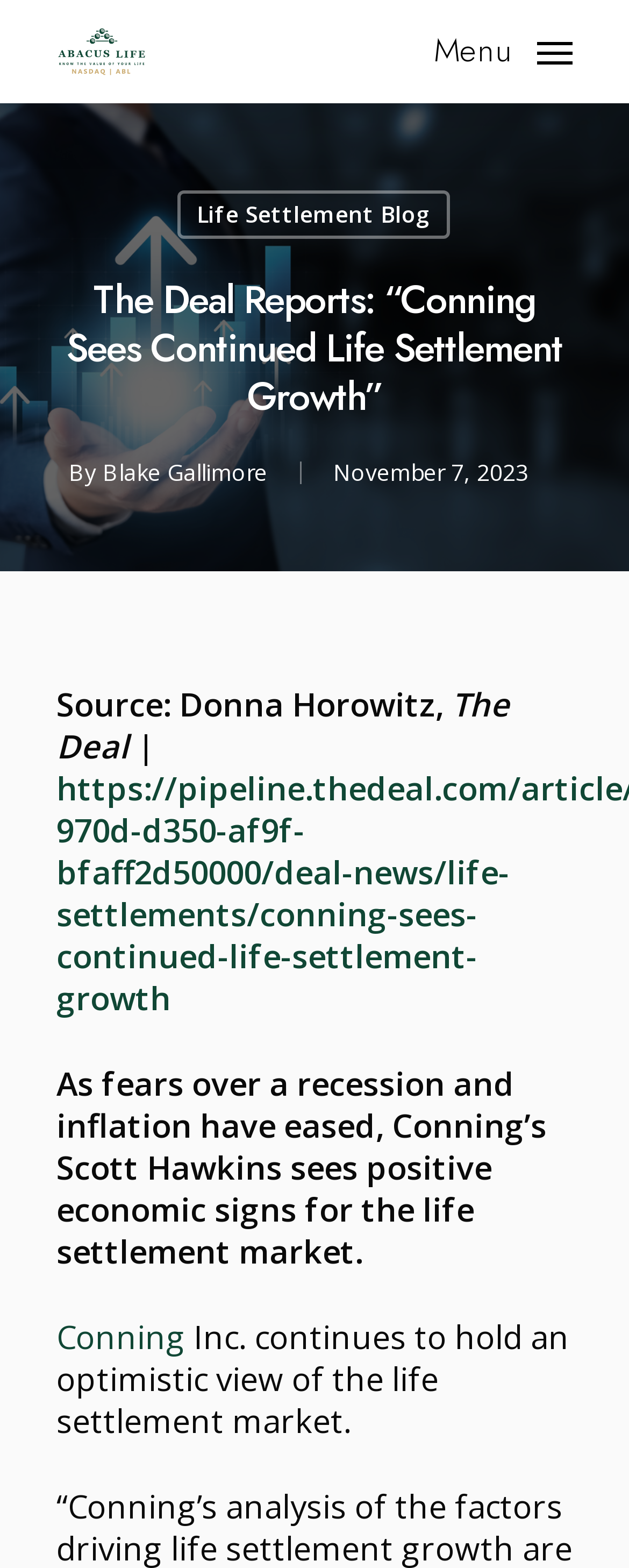Identify the bounding box coordinates for the UI element that matches this description: "Melissa Wallace, PhD, CPDT-KA".

None